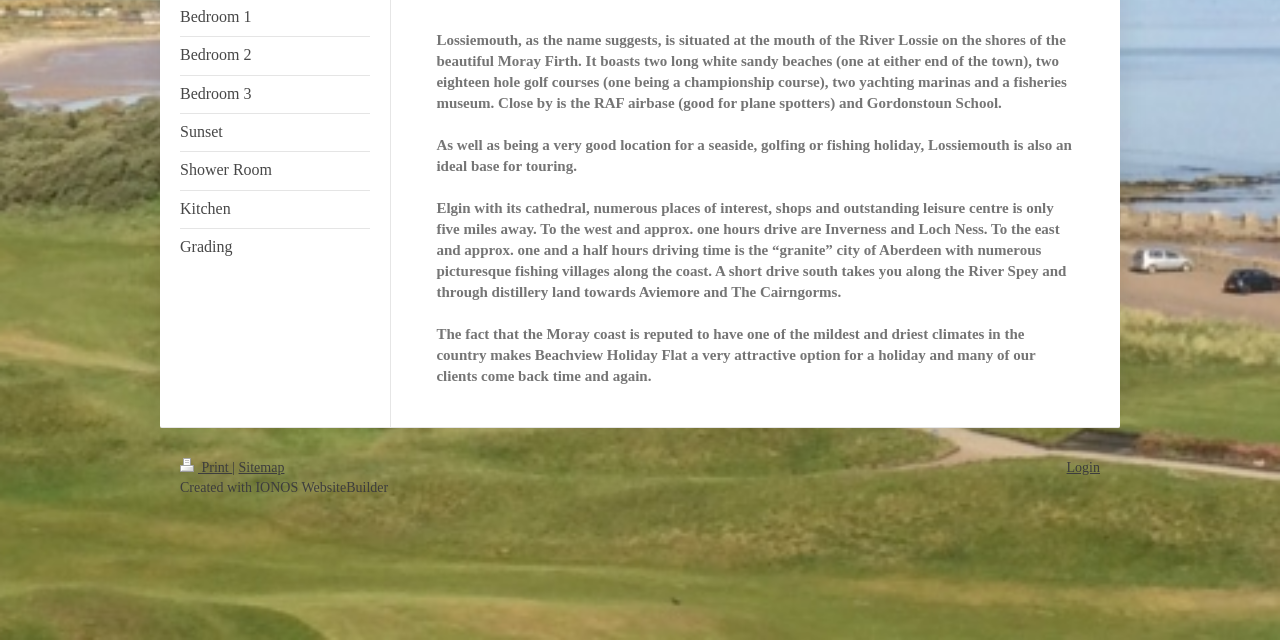Identify the coordinates of the bounding box for the element described below: "DSpace software". Return the coordinates as four float numbers between 0 and 1: [left, top, right, bottom].

None